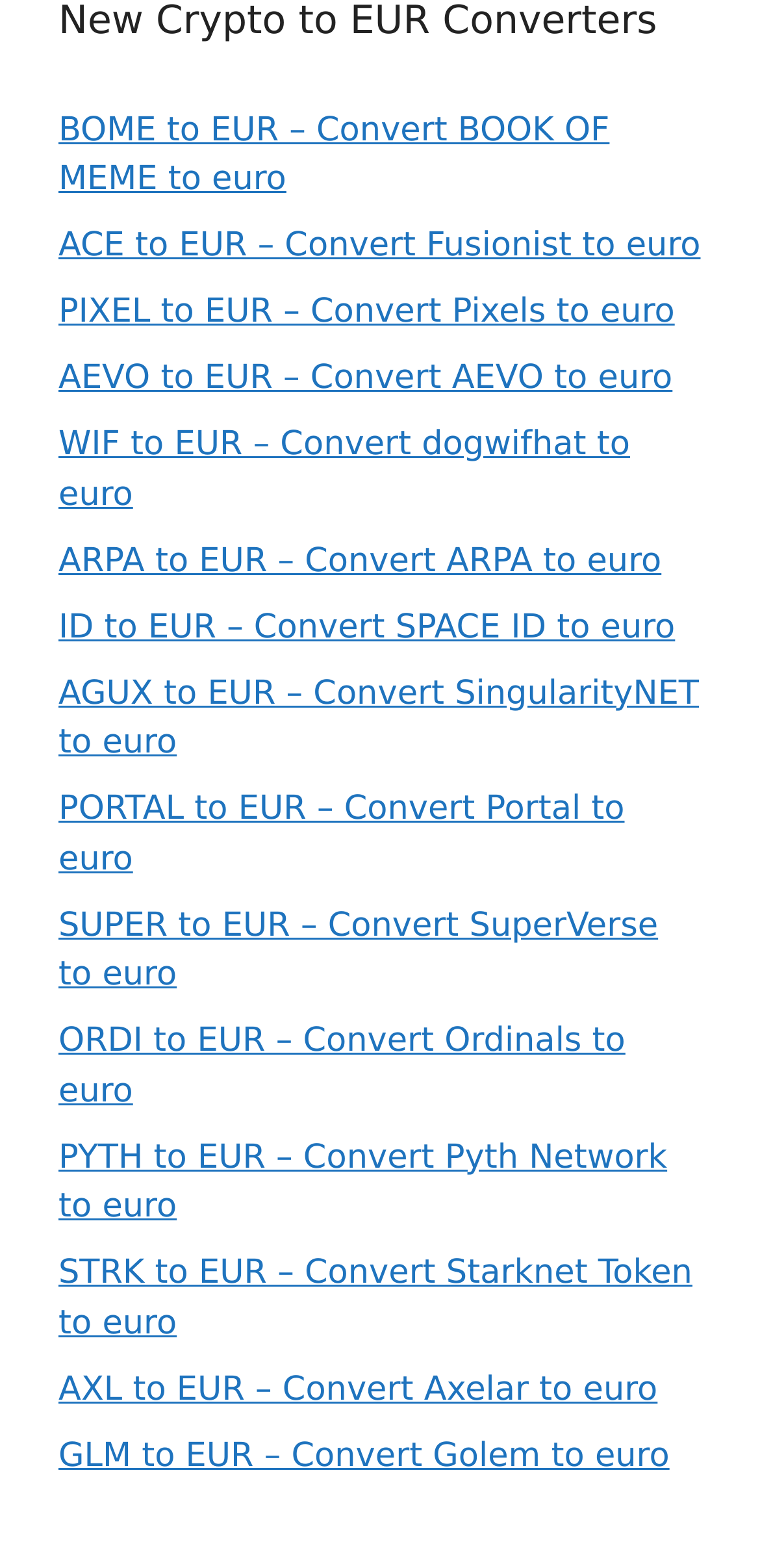Determine the bounding box coordinates of the clickable region to follow the instruction: "Convert BOOK OF MEME to euro".

[0.077, 0.07, 0.802, 0.127]